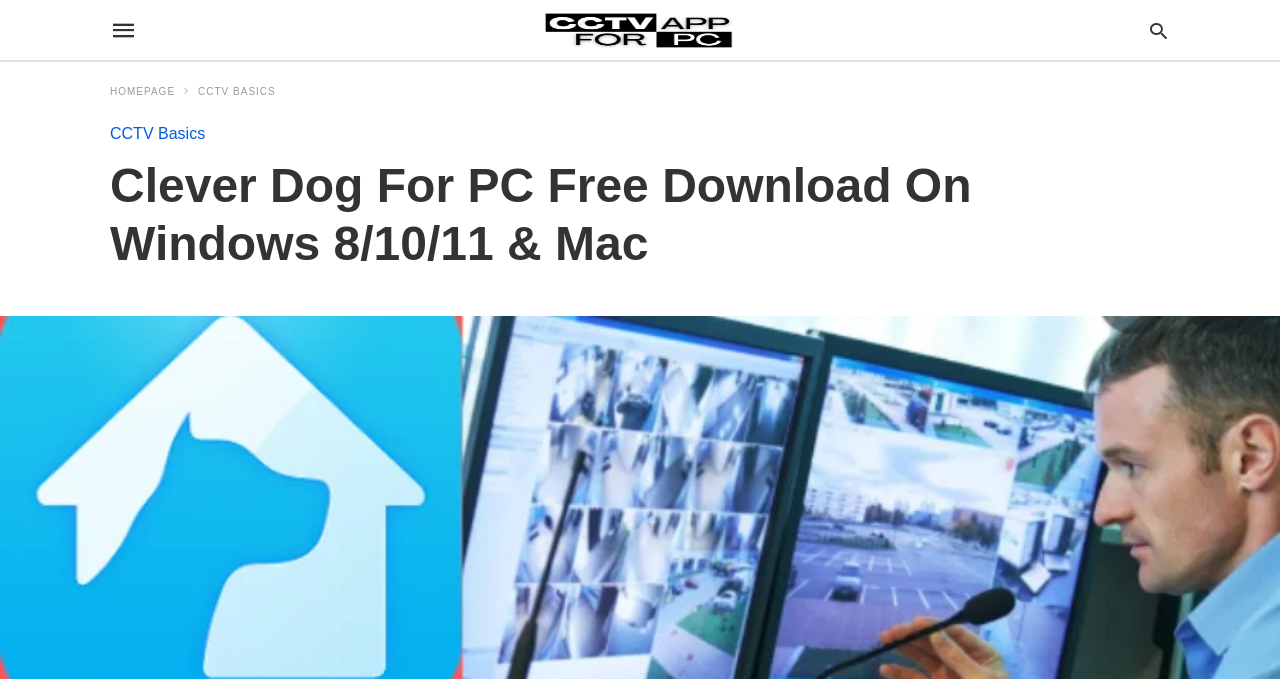Create an elaborate caption that covers all aspects of the webpage.

The webpage is about Clever Dog For PC, a powerful tool for remote monitoring. At the top, there is a heading that displays the title "Clever Dog For PC Free Download On Windows 8/10/11 & Mac". Below the heading, there are several links and an image. On the left side, there are three links: "HOMEPAGE", "CCTV BASICS", and another "CCTV Basics". On the right side, there is a link "CCTV App For PC" accompanied by an image with the same name. Further to the right, there is a search bar with a label "Type your query" and a magnifying glass icon. At the top-right corner, there is another link with a search icon.